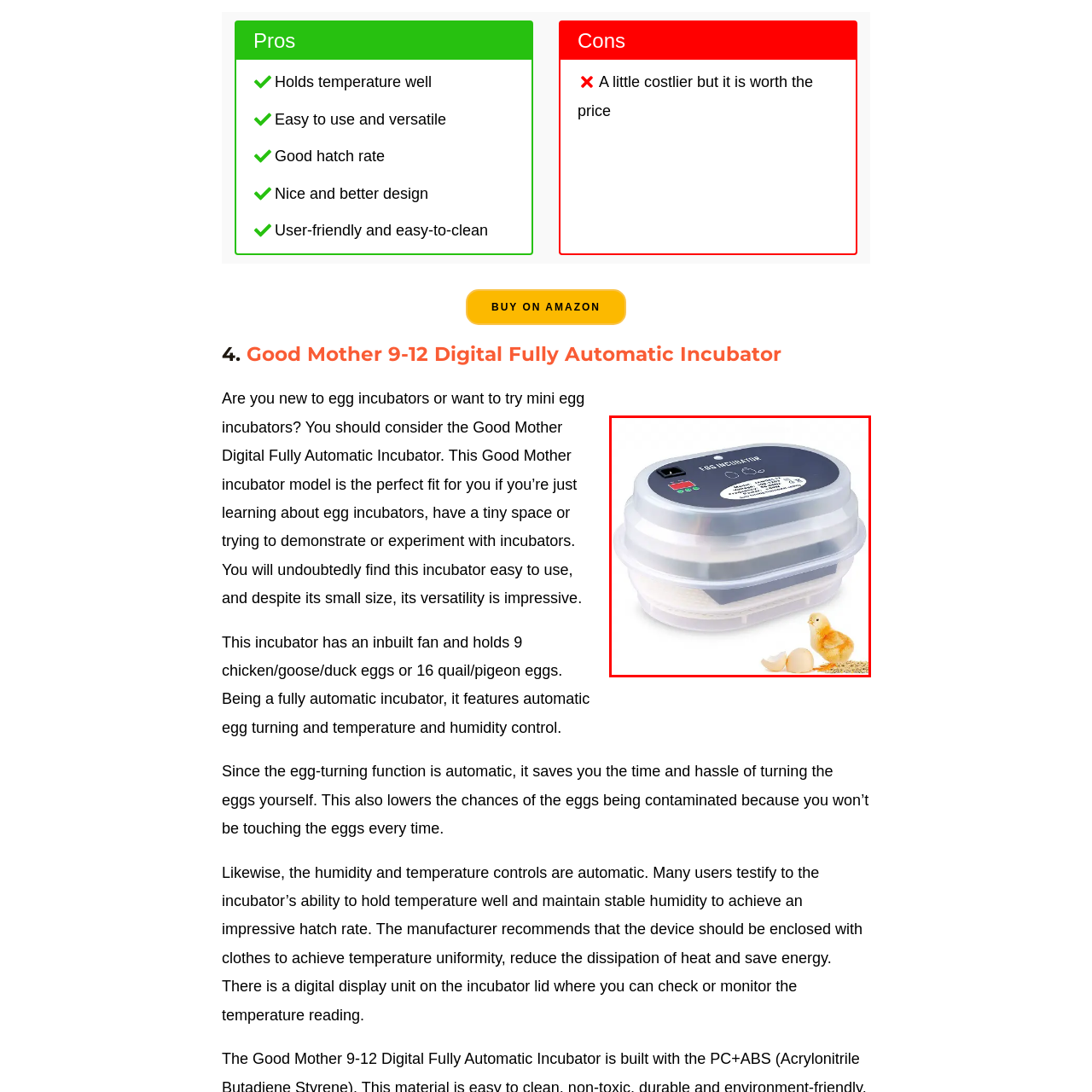Examine the image within the red border, What is the purpose of the digital display on top of the incubator? 
Please provide a one-word or one-phrase answer.

Easy monitoring of temperature and humidity settings